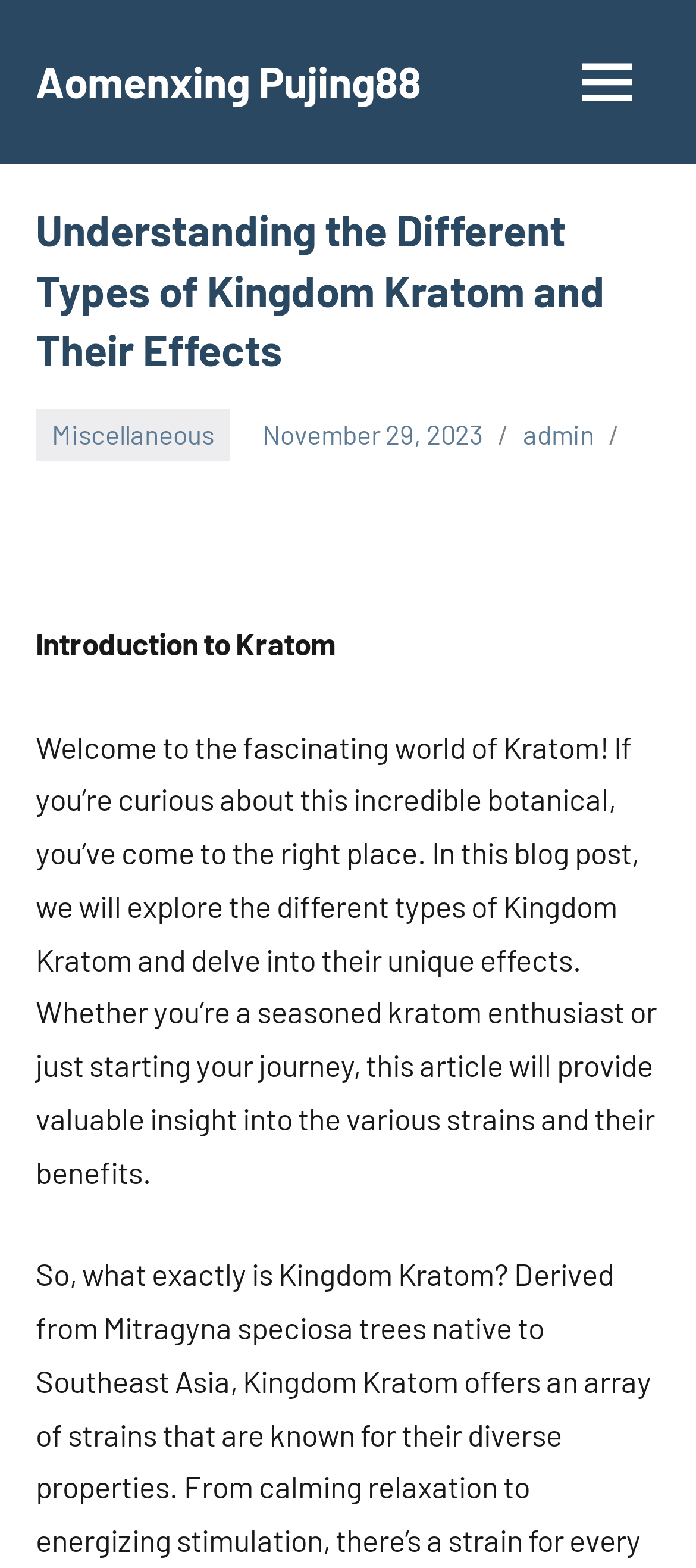What is the date of this blog post?
Based on the image, answer the question with as much detail as possible.

The date of this blog post can be found by looking at the link 'November 29, 2023' located at the top of the webpage, which is likely to be the date when the post was published.